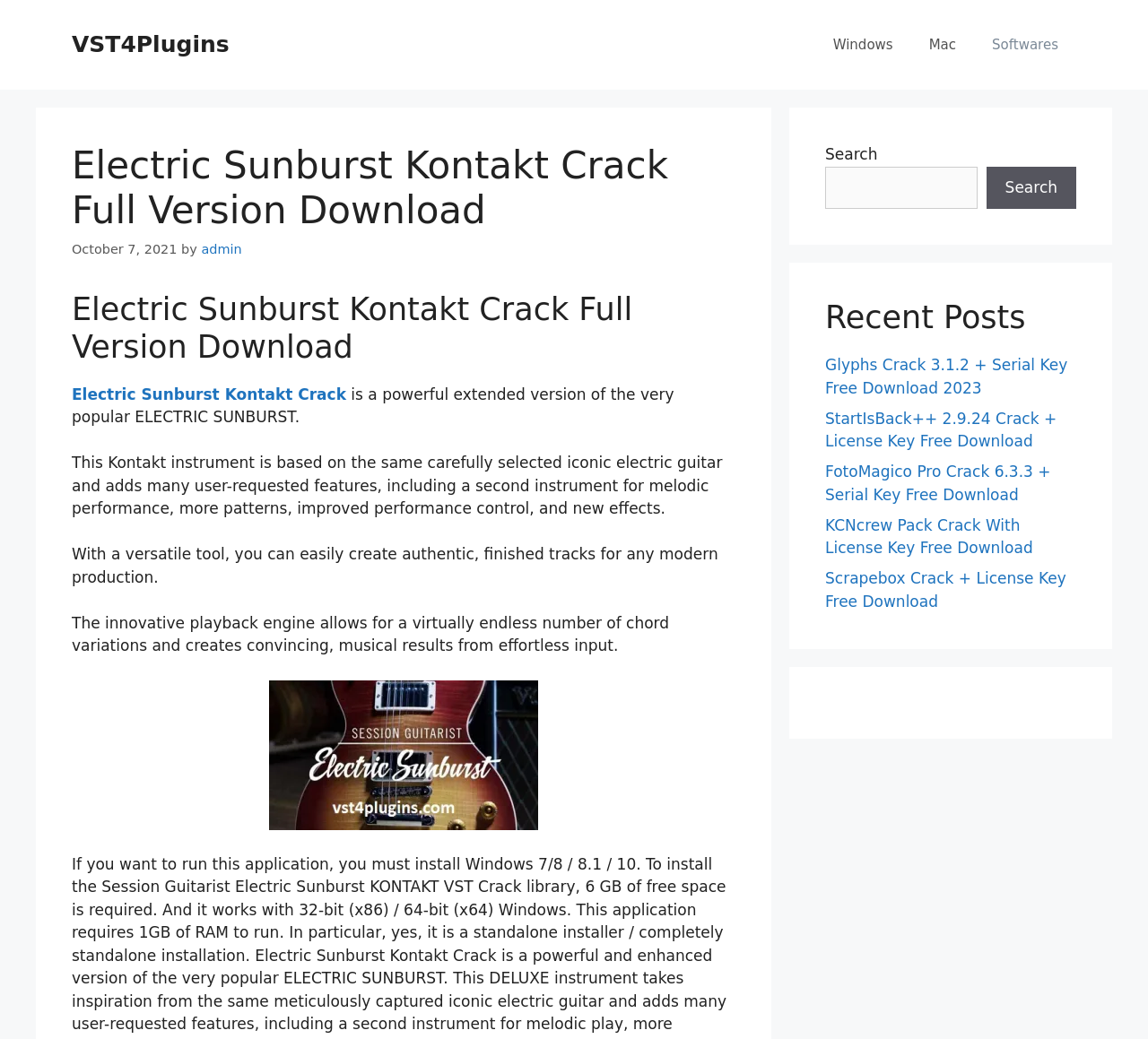Identify the coordinates of the bounding box for the element described below: "Electric Sunburst Kontakt Crack". Return the coordinates as four float numbers between 0 and 1: [left, top, right, bottom].

[0.062, 0.371, 0.302, 0.388]